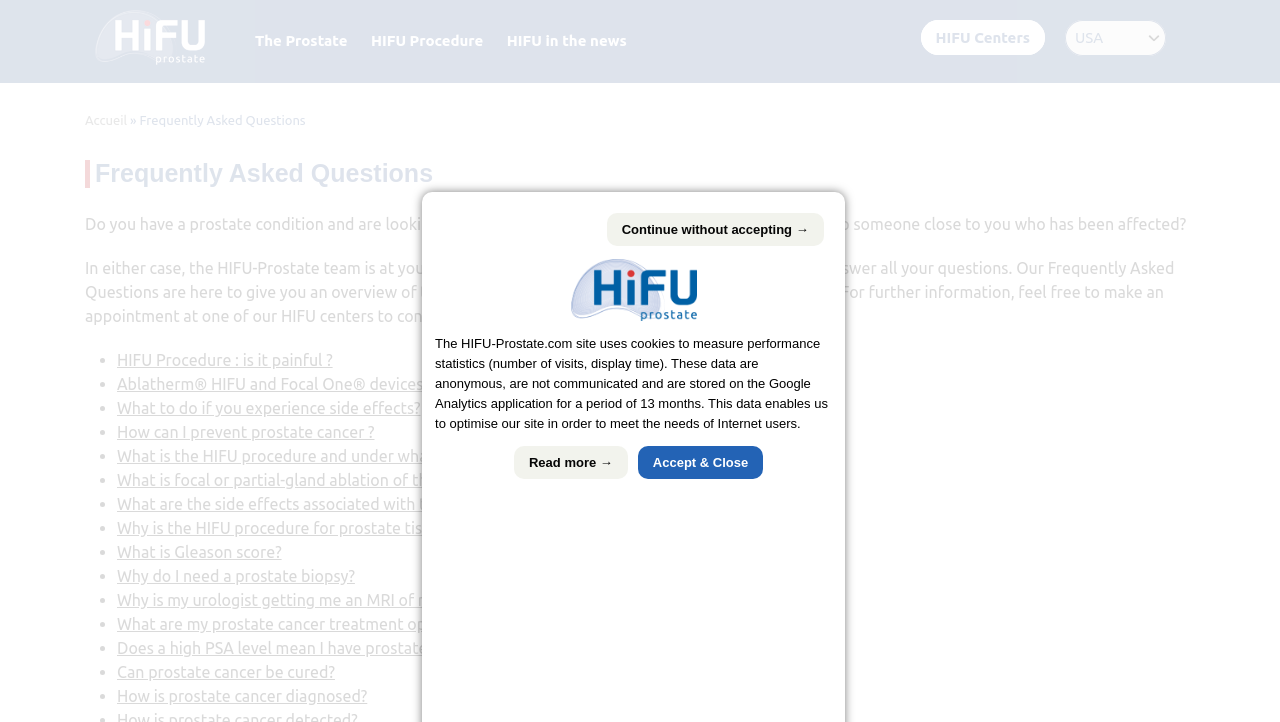Please locate the bounding box coordinates for the element that should be clicked to achieve the following instruction: "Click on Home". Ensure the coordinates are given as four float numbers between 0 and 1, i.e., [left, top, right, bottom].

None